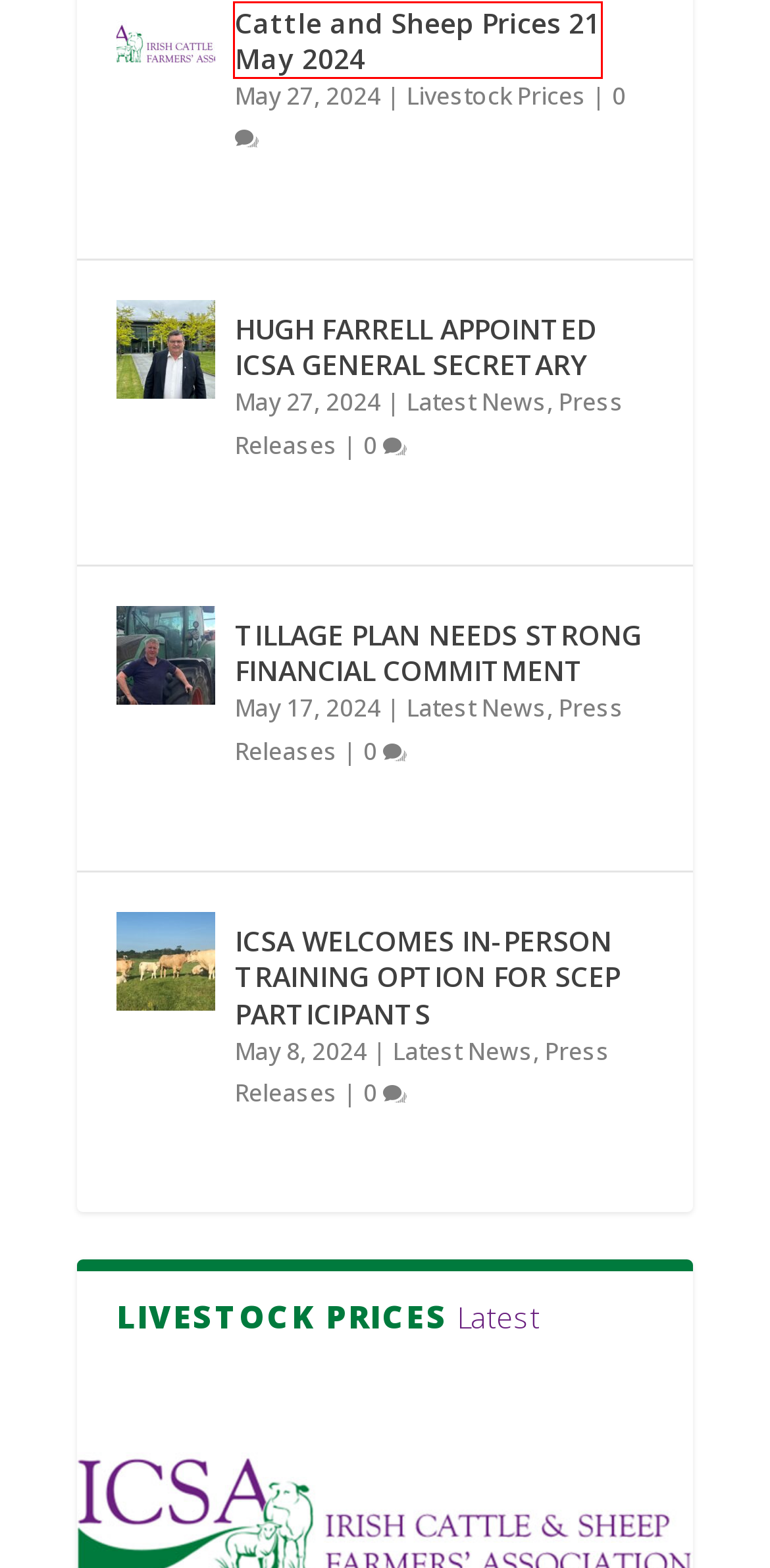You see a screenshot of a webpage with a red bounding box surrounding an element. Pick the webpage description that most accurately represents the new webpage after interacting with the element in the red bounding box. The options are:
A. Web Design Laois - SEO & Digital Marketing Services
B. ICSA Membership - ICSA
C. Press Releases Archives - ICSA
D. Be A Member - ICSA
E. Cattle and Sheep Prices 21 May 2024 - ICSA
F. ICSA WELCOMES IN-PERSON TRAINING OPTION FOR SCEP PARTICIPANTS - ICSA
G. HUGH FARRELL APPOINTED ICSA GENERAL SECRETARY - ICSA
H. TILLAGE PLAN NEEDS STRONG FINANCIAL COMMITMENT - ICSA

E